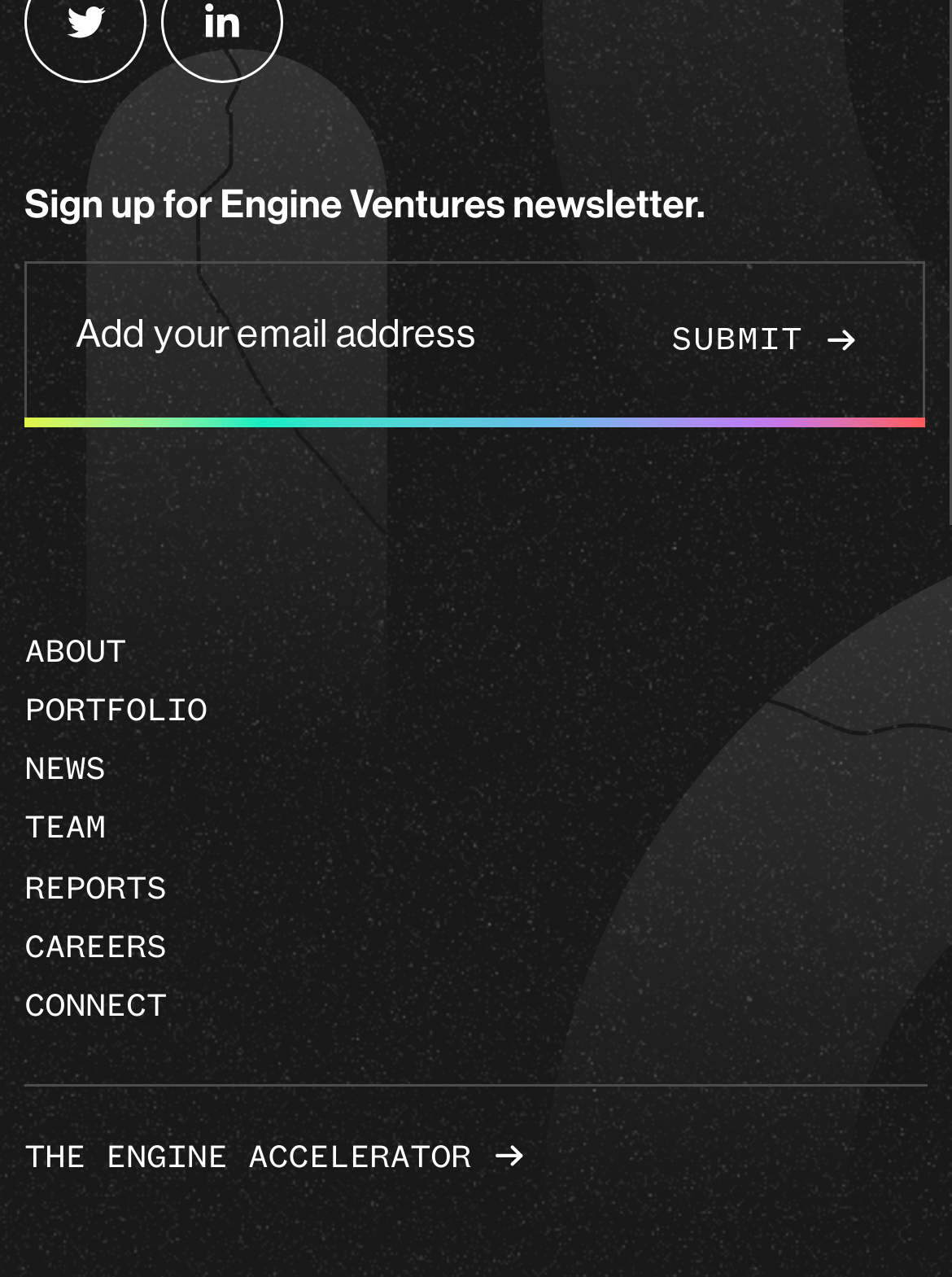Highlight the bounding box coordinates of the element that should be clicked to carry out the following instruction: "Enter email address". The coordinates must be given as four float numbers ranging from 0 to 1, i.e., [left, top, right, bottom].

[0.079, 0.241, 0.654, 0.284]